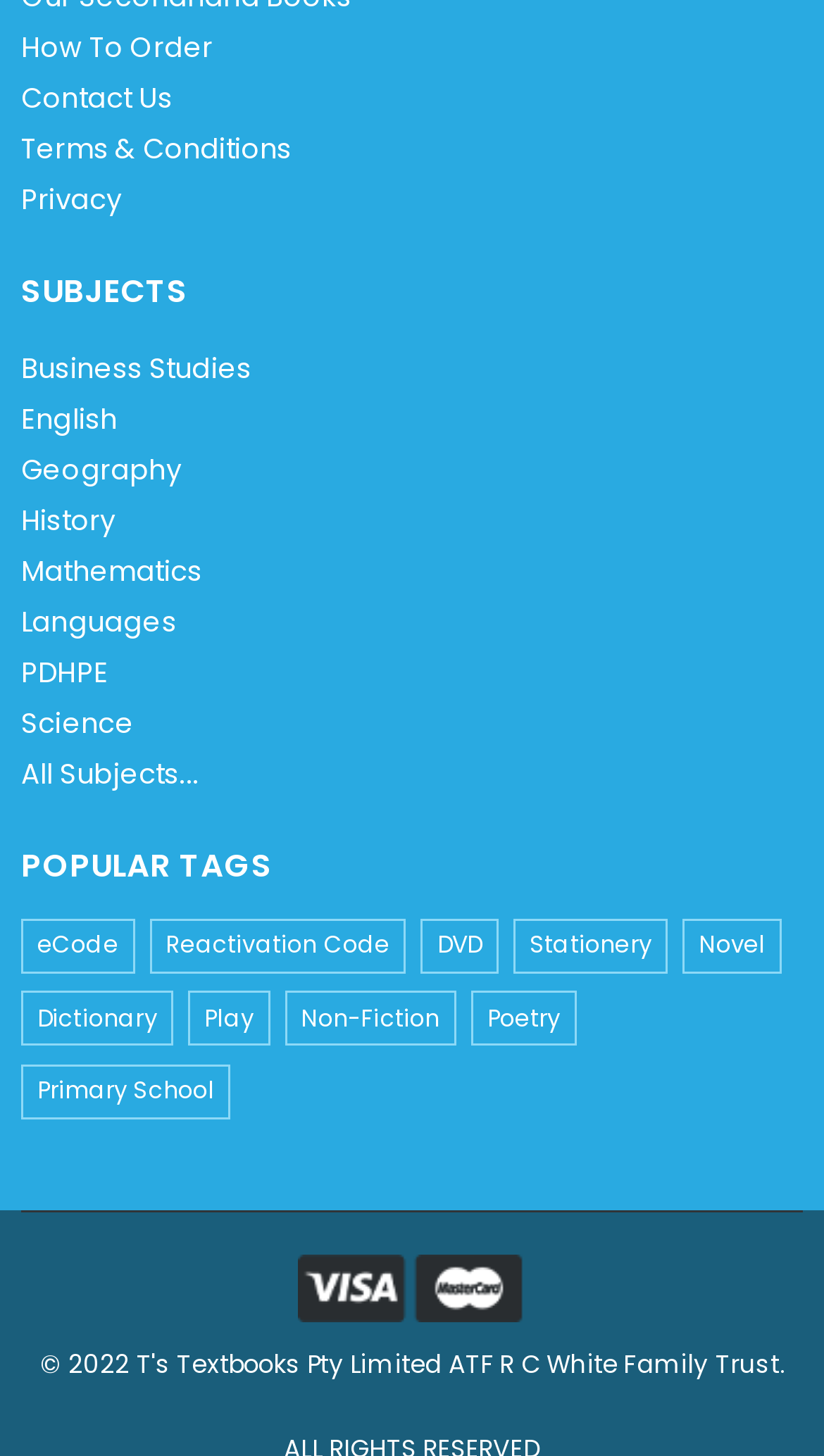Give the bounding box coordinates for this UI element: "# work from home". The coordinates should be four float numbers between 0 and 1, arranged as [left, top, right, bottom].

None